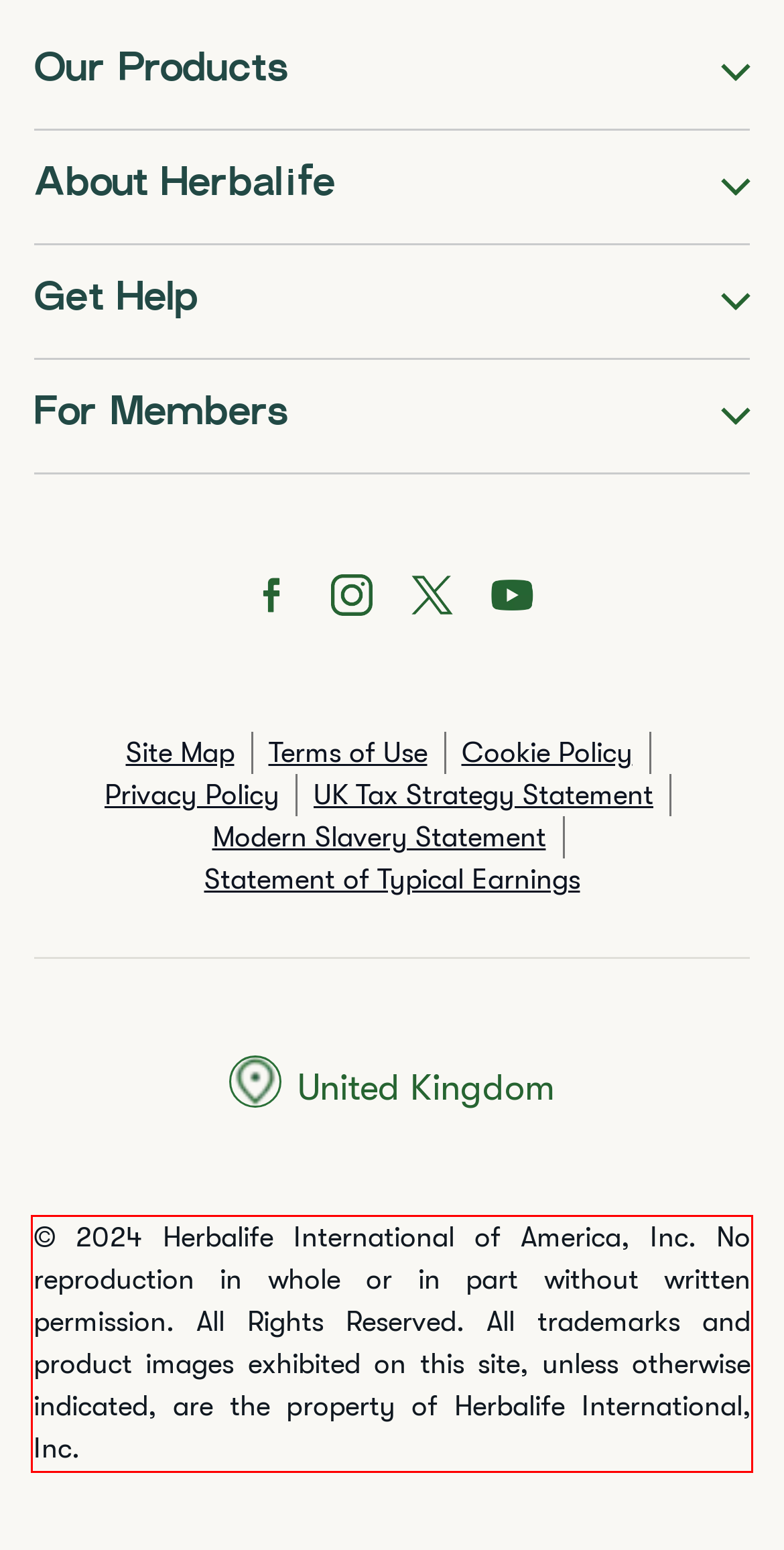You have a screenshot of a webpage with a UI element highlighted by a red bounding box. Use OCR to obtain the text within this highlighted area.

© 2024 Herbalife International of America, Inc. No reproduction in whole or in part without written permission. All Rights Reserved. All trademarks and product images exhibited on this site, unless otherwise indicated, are the property of Herbalife International, Inc.